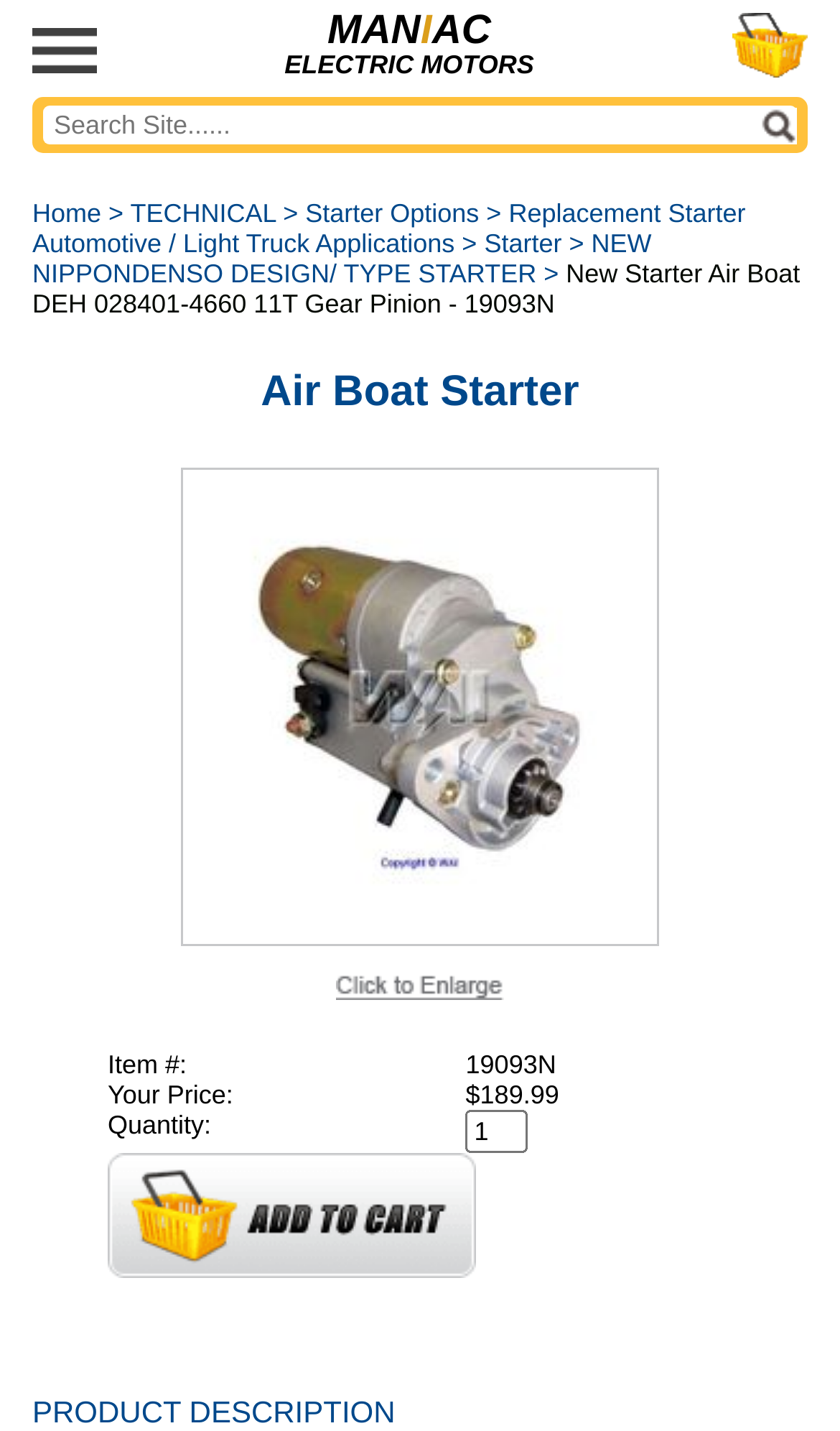Use a single word or phrase to answer the question:
What is the quantity of the product?

1